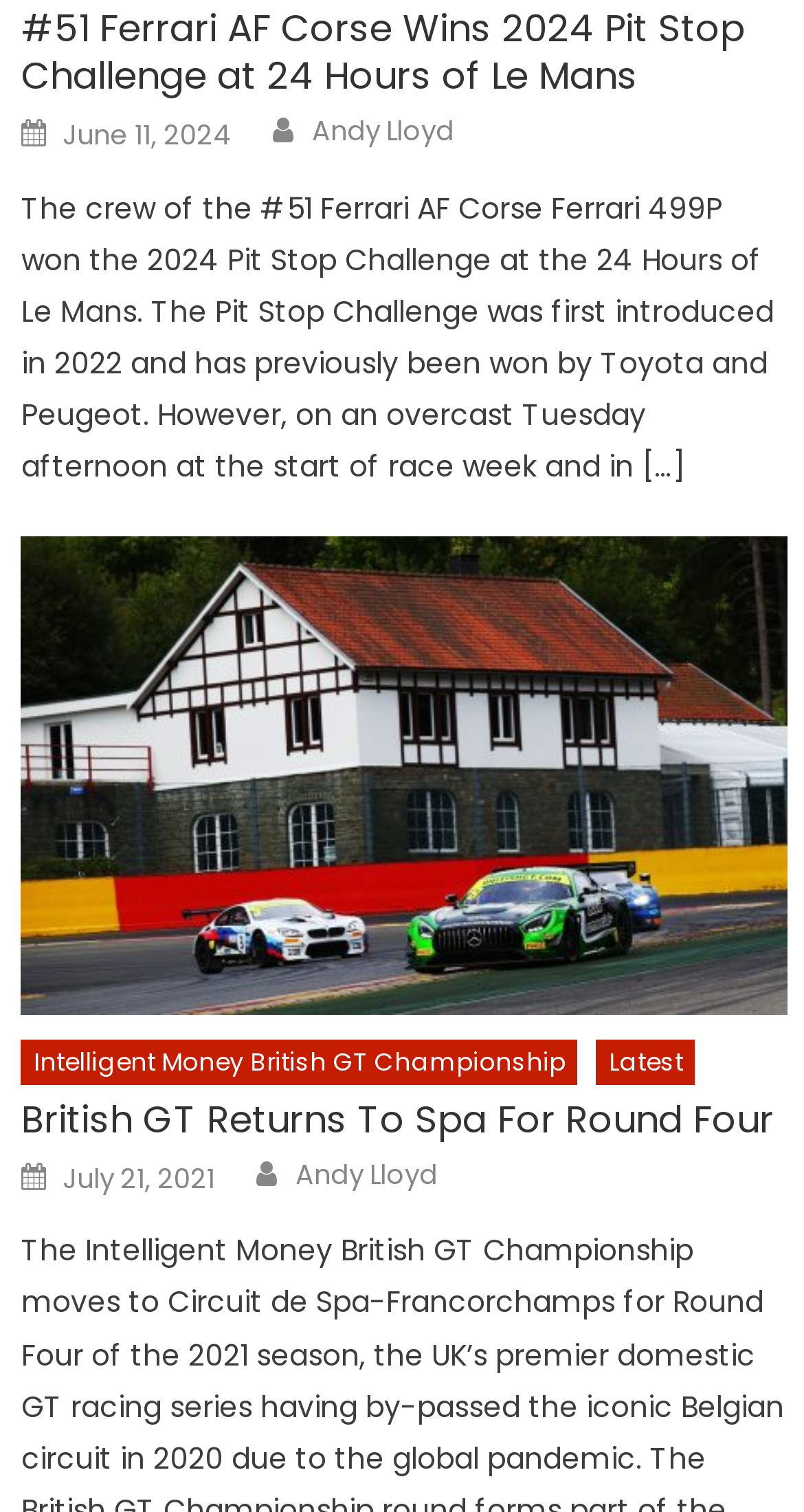Locate the bounding box coordinates of the element that should be clicked to execute the following instruction: "Check the date of the article posted on June 11, 2024".

[0.078, 0.078, 0.288, 0.103]